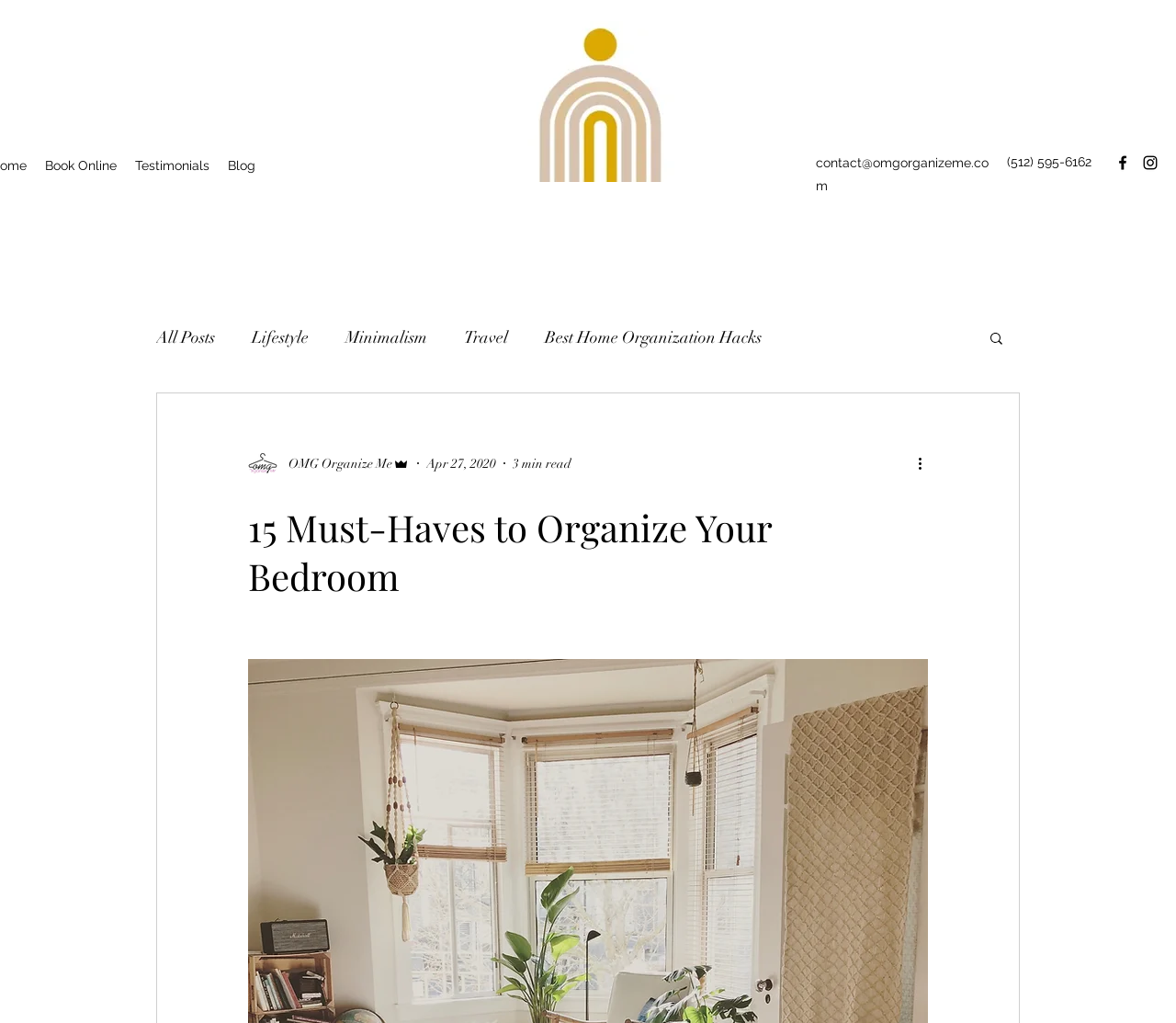Provide a single word or phrase answer to the question: 
What is the purpose of this webpage?

Organize bedroom